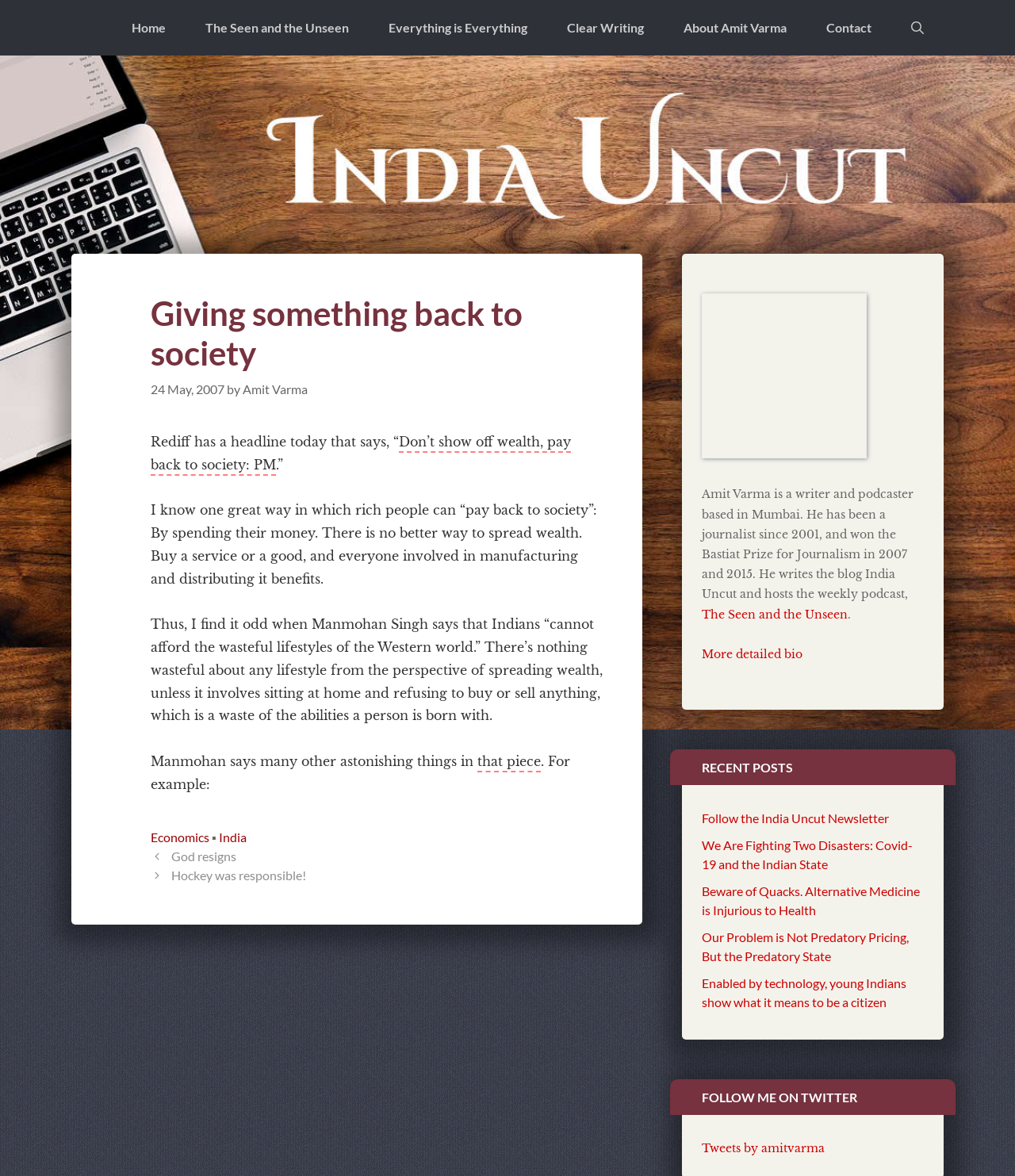Please give a succinct answer to the question in one word or phrase:
What is the name of the podcast hosted by Amit Varma?

The Seen and the Unseen